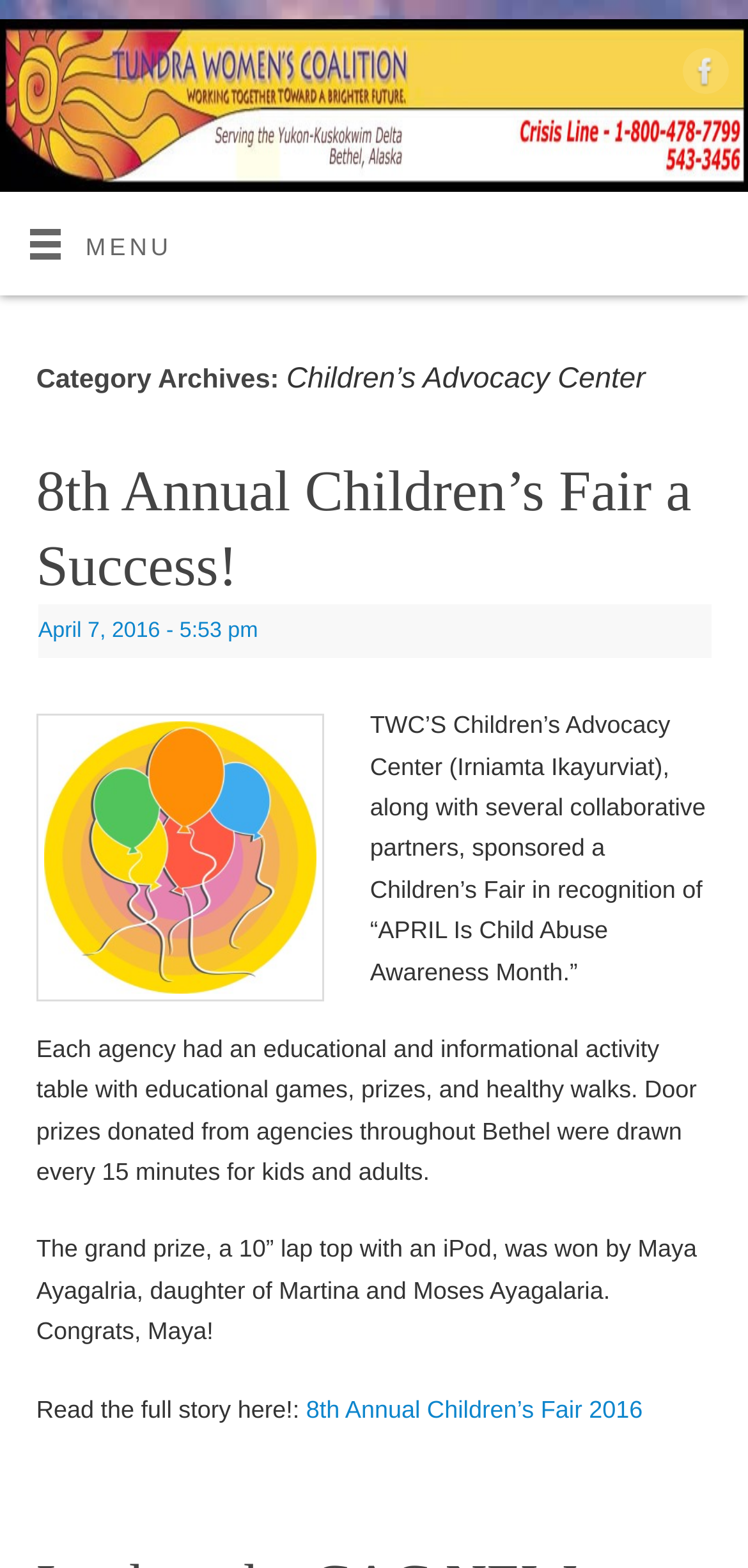Carefully examine the image and provide an in-depth answer to the question: How often were door prizes drawn at the Children's Fair?

According to the article, door prizes donated from agencies throughout Bethel were drawn every 15 minutes for kids and adults at the Children's Fair.